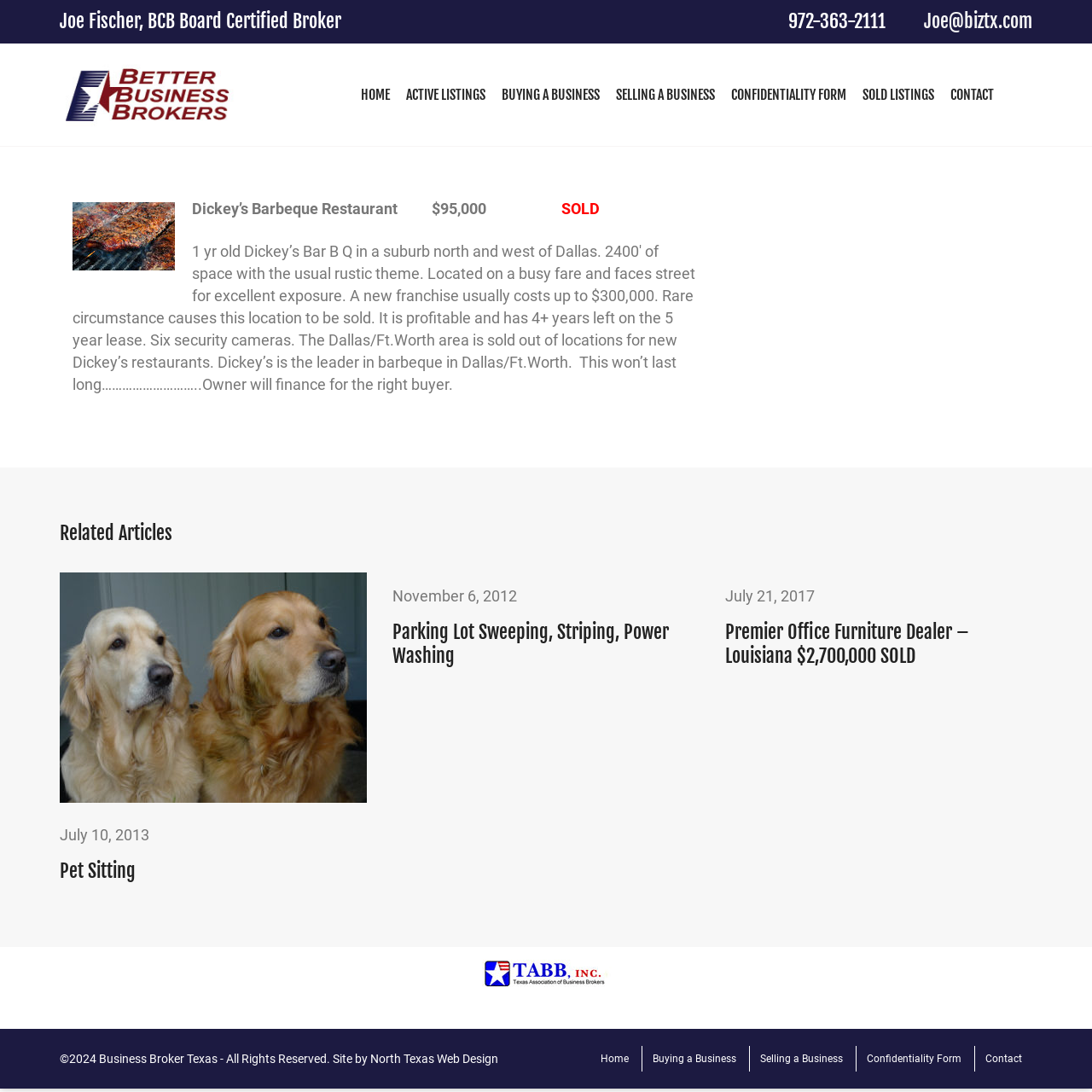Specify the bounding box coordinates of the element's region that should be clicked to achieve the following instruction: "Contact Joe Fischer at 972-363-2111". The bounding box coordinates consist of four float numbers between 0 and 1, in the format [left, top, right, bottom].

[0.722, 0.009, 0.811, 0.03]